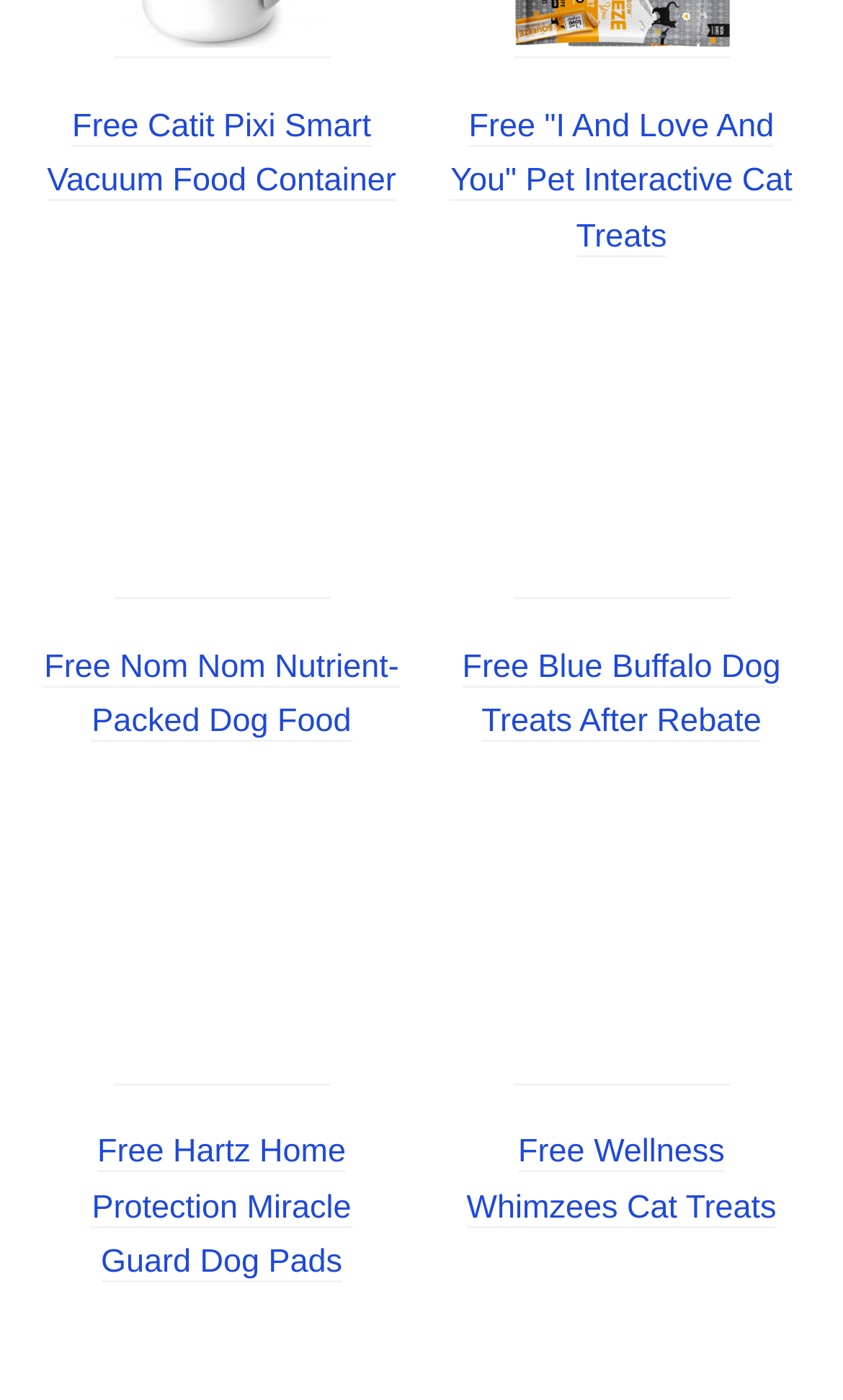Find the bounding box coordinates of the area that needs to be clicked in order to achieve the following instruction: "Click on the link to get free Catit Pixi Smart Vacuum Food Container". The coordinates should be specified as four float numbers between 0 and 1, i.e., [left, top, right, bottom].

[0.135, 0.014, 0.391, 0.042]